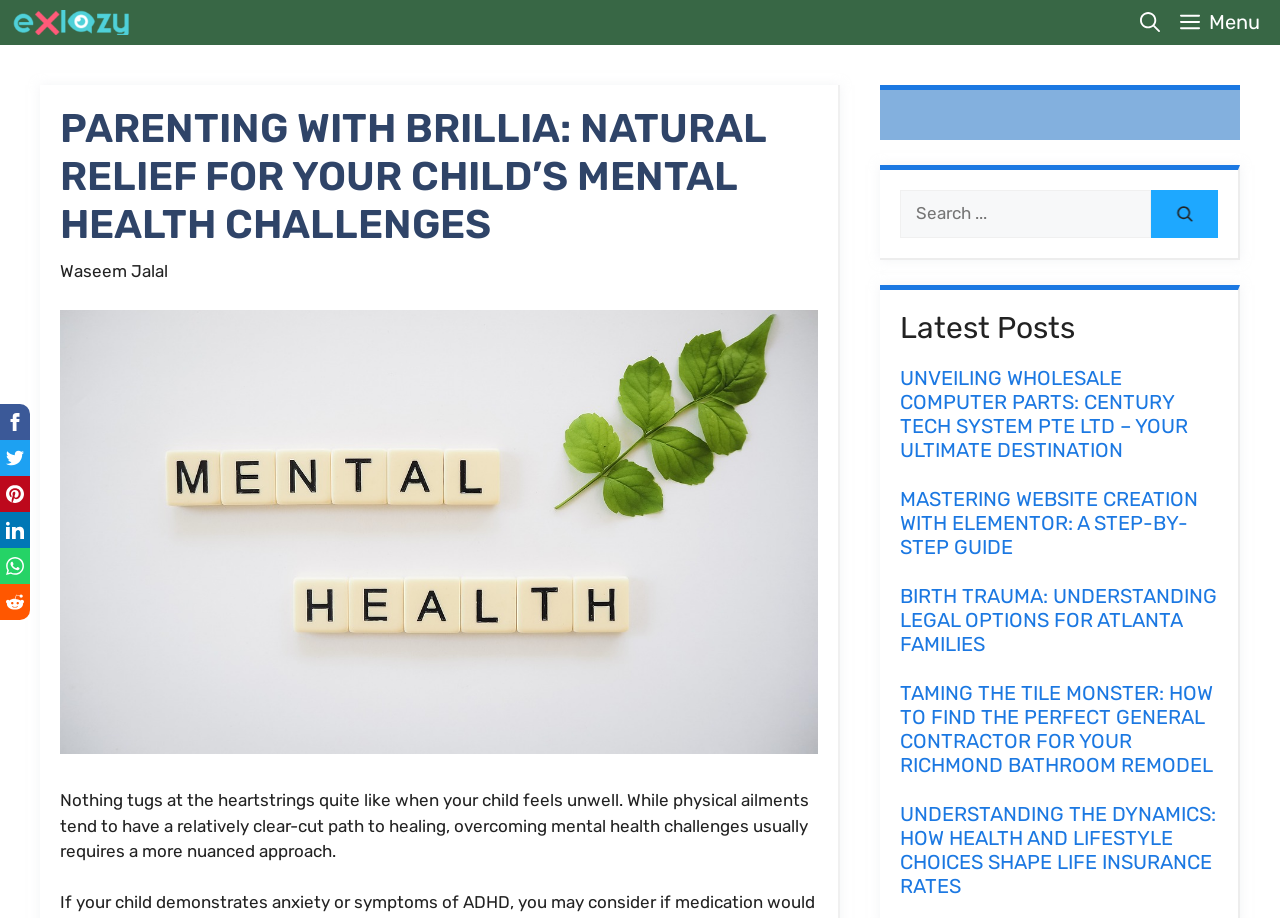Provide the bounding box coordinates of the HTML element described by the text: "Menu".

[0.914, 0.0, 1.0, 0.049]